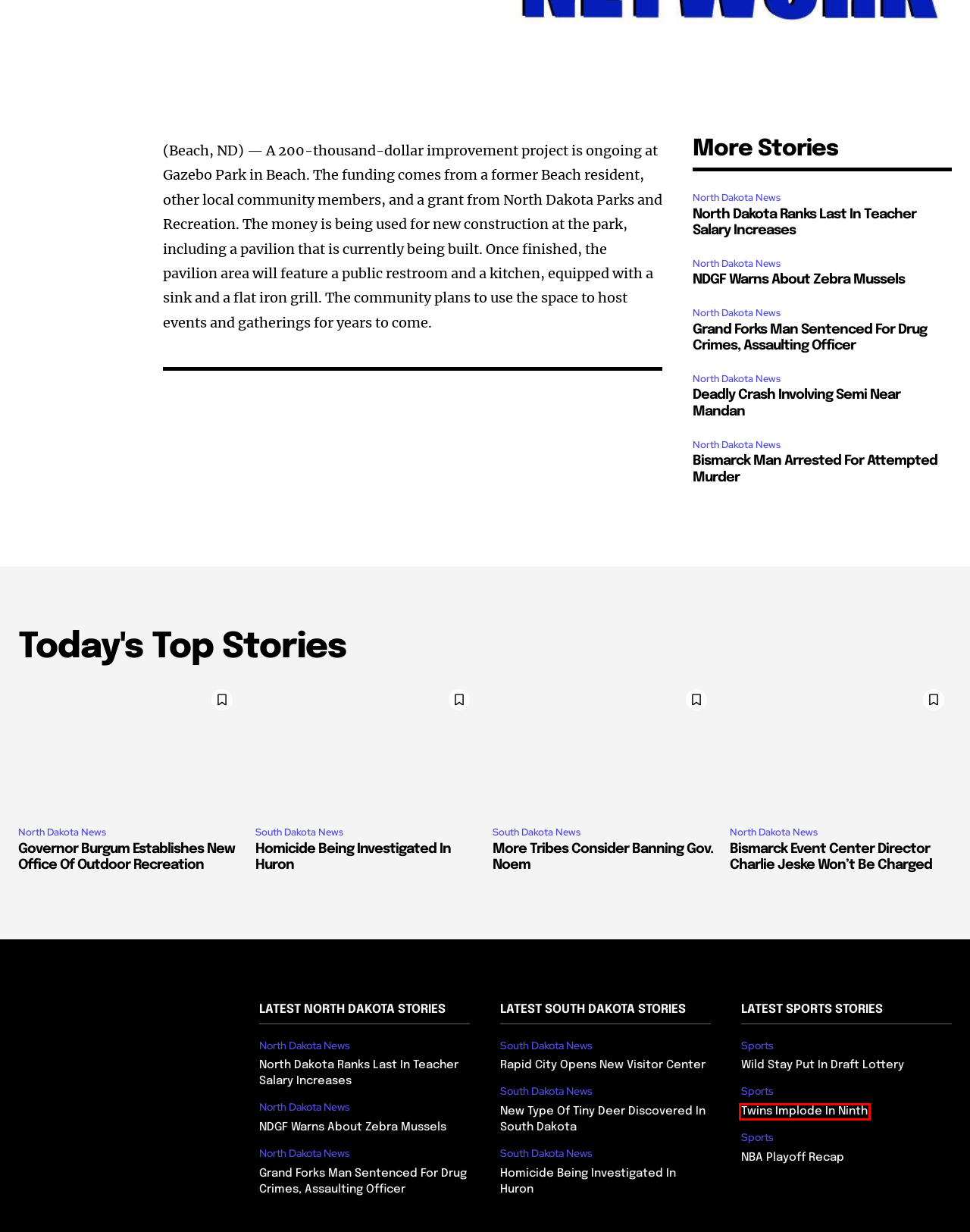You are provided with a screenshot of a webpage that includes a red rectangle bounding box. Please choose the most appropriate webpage description that matches the new webpage after clicking the element within the red bounding box. Here are the candidates:
A. Twins Implode In Ninth | Dakota News Network
B. NDGF Warns About Zebra Mussels | Dakota News Network
C. Homicide Being Investigated In Huron | Dakota News Network
D. NBA Playoff Recap | Dakota News Network
E. New Type Of Tiny Deer Discovered In South Dakota | Dakota News Network
F. Grand Forks Man Sentenced For Drug Crimes, Assaulting Officer | Dakota News Network
G. Deadly Crash Involving Semi Near Mandan | Dakota News Network
H. Governor Burgum Establishes New Office Of Outdoor Recreation | Dakota News Network

A